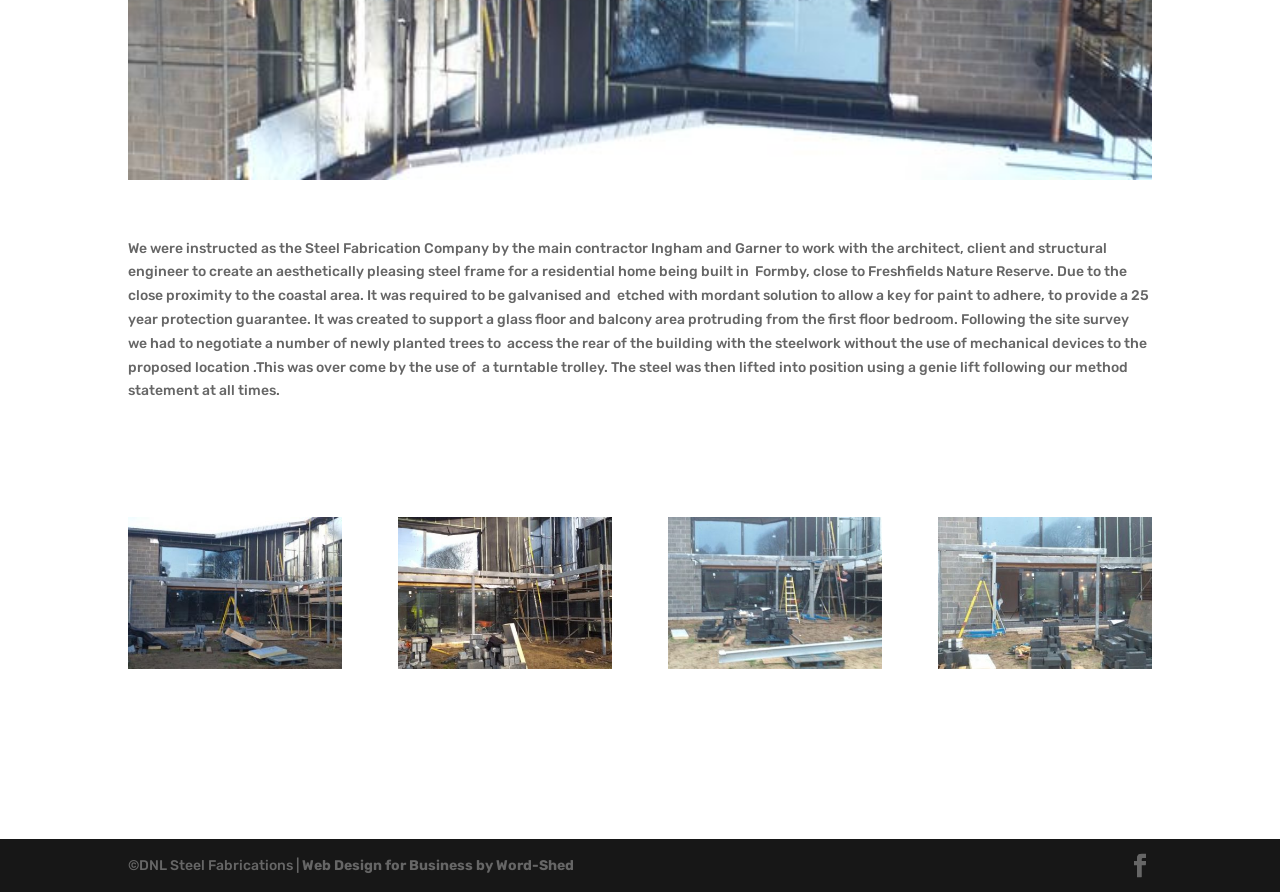Determine the bounding box coordinates for the HTML element described here: "title="Shireburn 3"".

[0.522, 0.74, 0.689, 0.759]